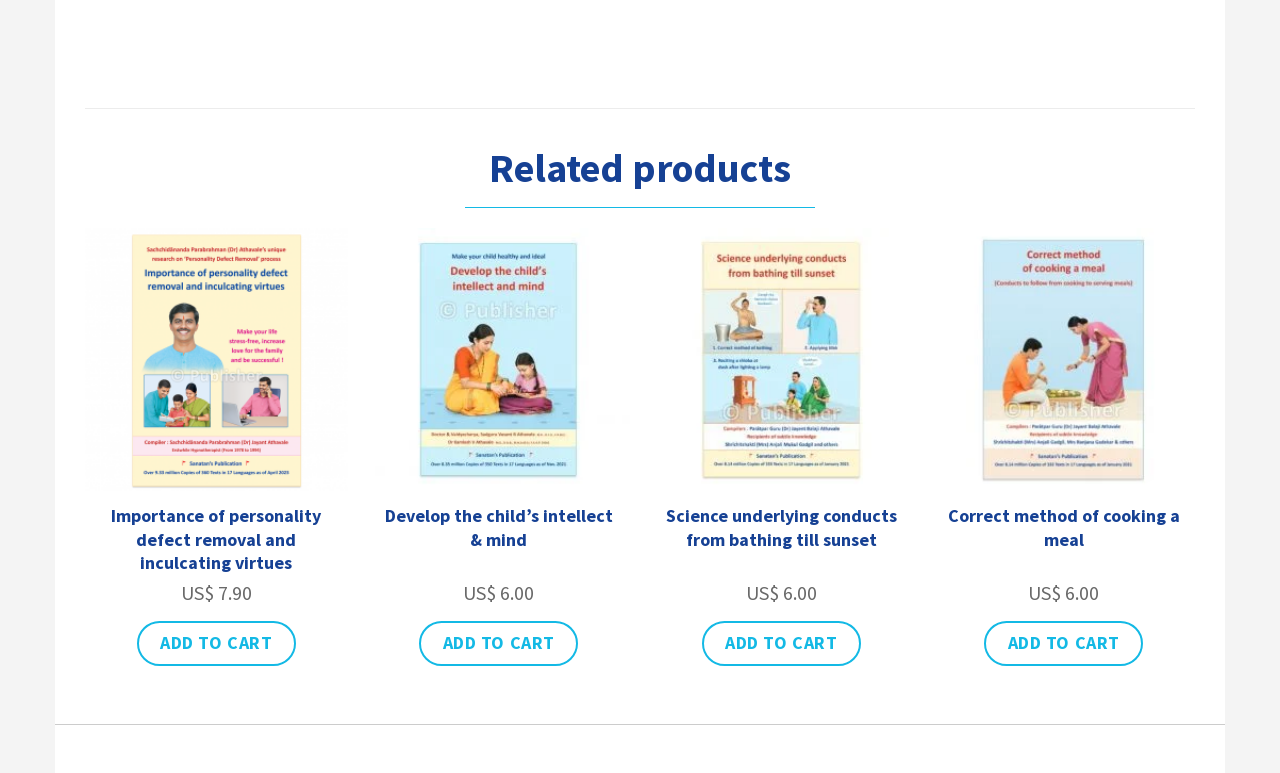Please mark the bounding box coordinates of the area that should be clicked to carry out the instruction: "View 'Develop the child's intellect & mind' quickly".

[0.287, 0.637, 0.492, 0.701]